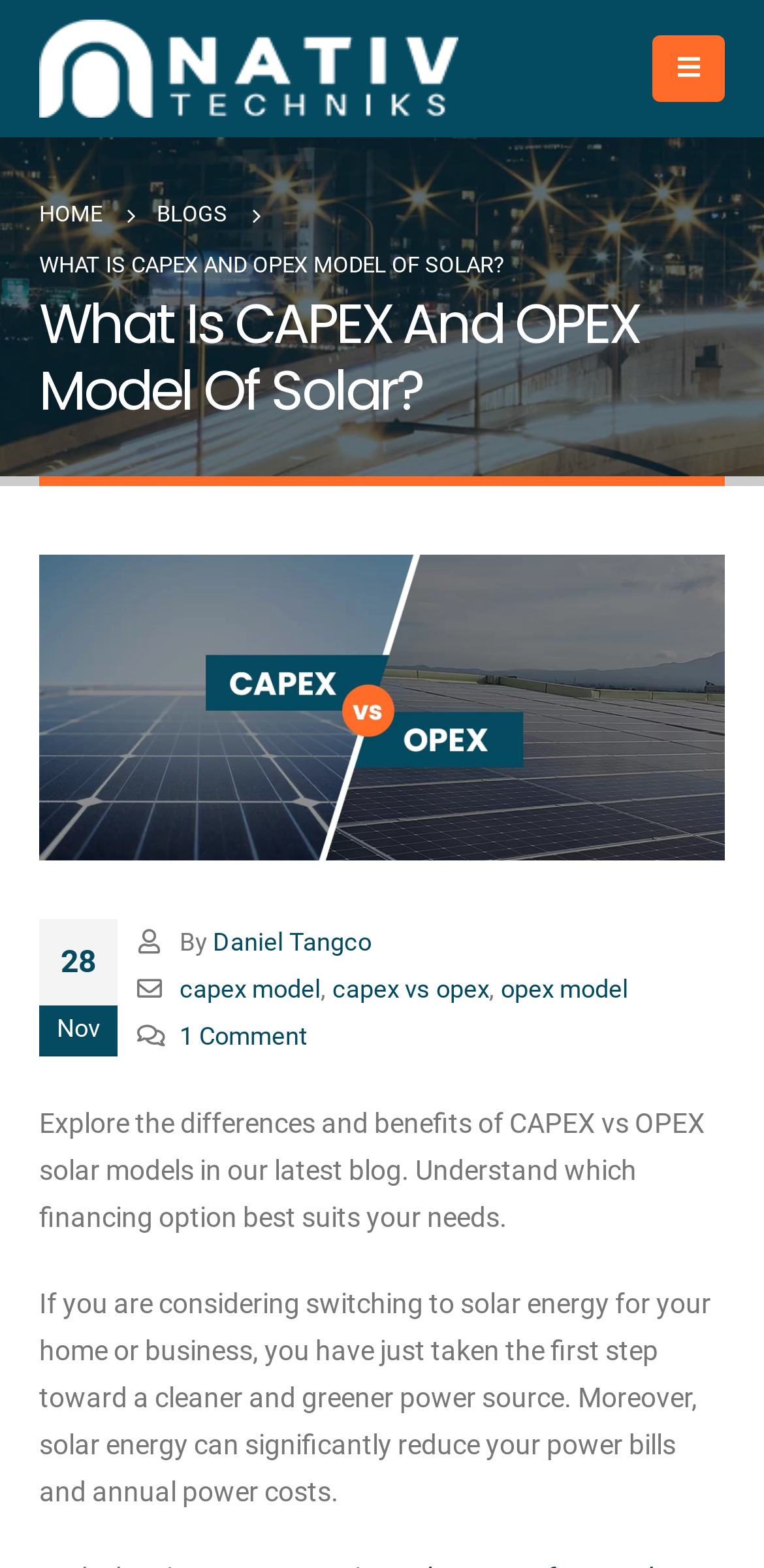Describe the webpage meticulously, covering all significant aspects.

The webpage is about comparing CAPEX vs OPEX solar models, with a focus on understanding the differences and benefits of each financing option. At the top left corner, there is a logo of NATIV Techniks Inc., which is also a clickable link. Next to the logo, there are two more links, "HOME" and "BLOGS", positioned horizontally.

Below the navigation links, there is a heading that reads "What Is CAPEX And OPEX Model Of Solar?" followed by a brief introduction to the topic. The heading is accompanied by a large image related to the blog post. The image takes up most of the width of the page and is positioned below the heading.

To the right of the image, there is a section that displays the publication date of the blog post, "28 Nov", and the author's name, "Daniel Tangco", which is a clickable link. There are also links to related topics, such as "capex model", "capex vs opex", and "opex model", positioned below the author's name.

Further down the page, there is a brief summary of the blog post, which explains the benefits of switching to solar energy and how it can reduce power bills and annual power costs. This summary is followed by a longer paragraph that provides more detailed information about the topic.